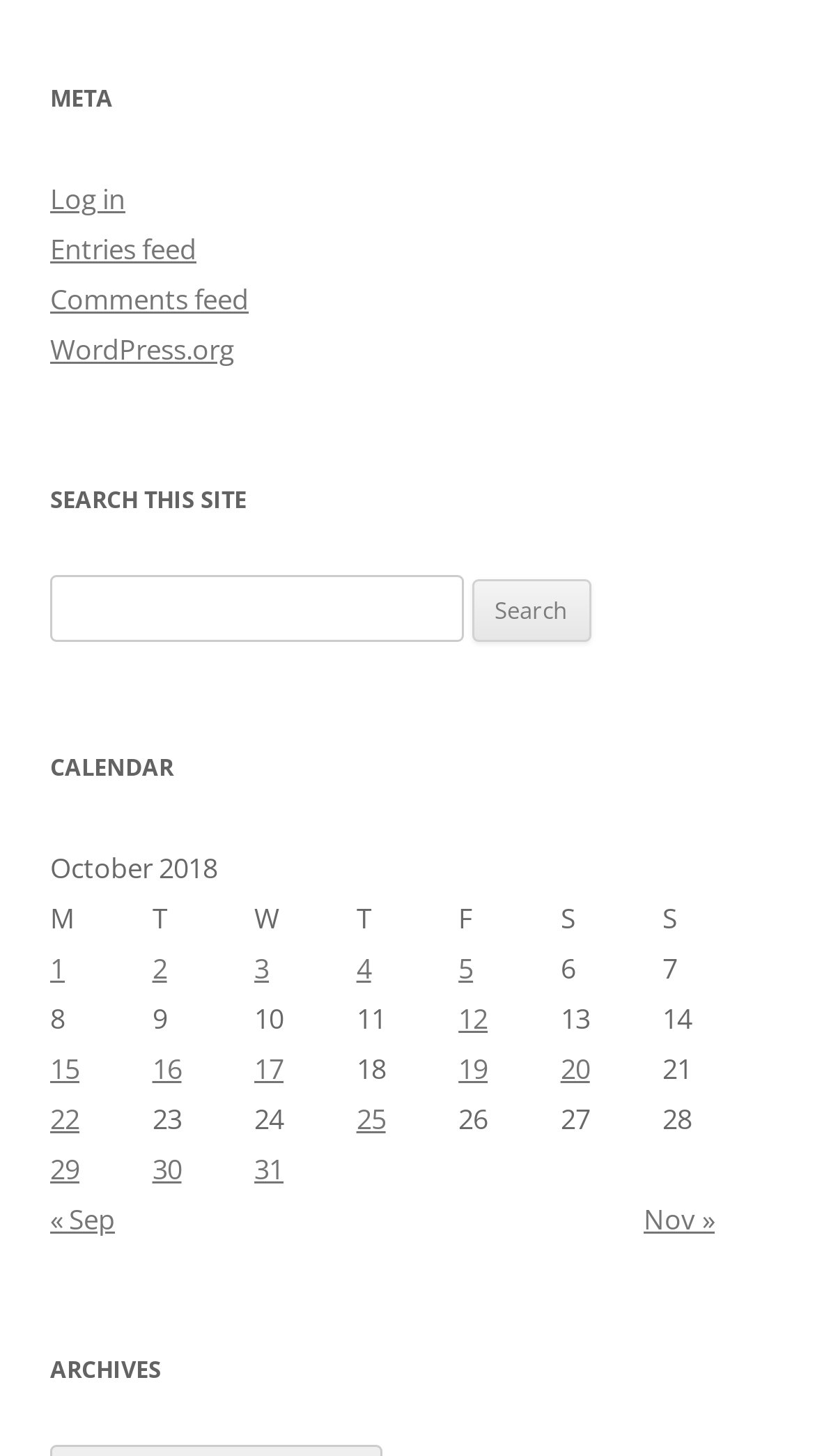Identify the bounding box coordinates of the region I need to click to complete this instruction: "Log in".

[0.062, 0.124, 0.154, 0.15]